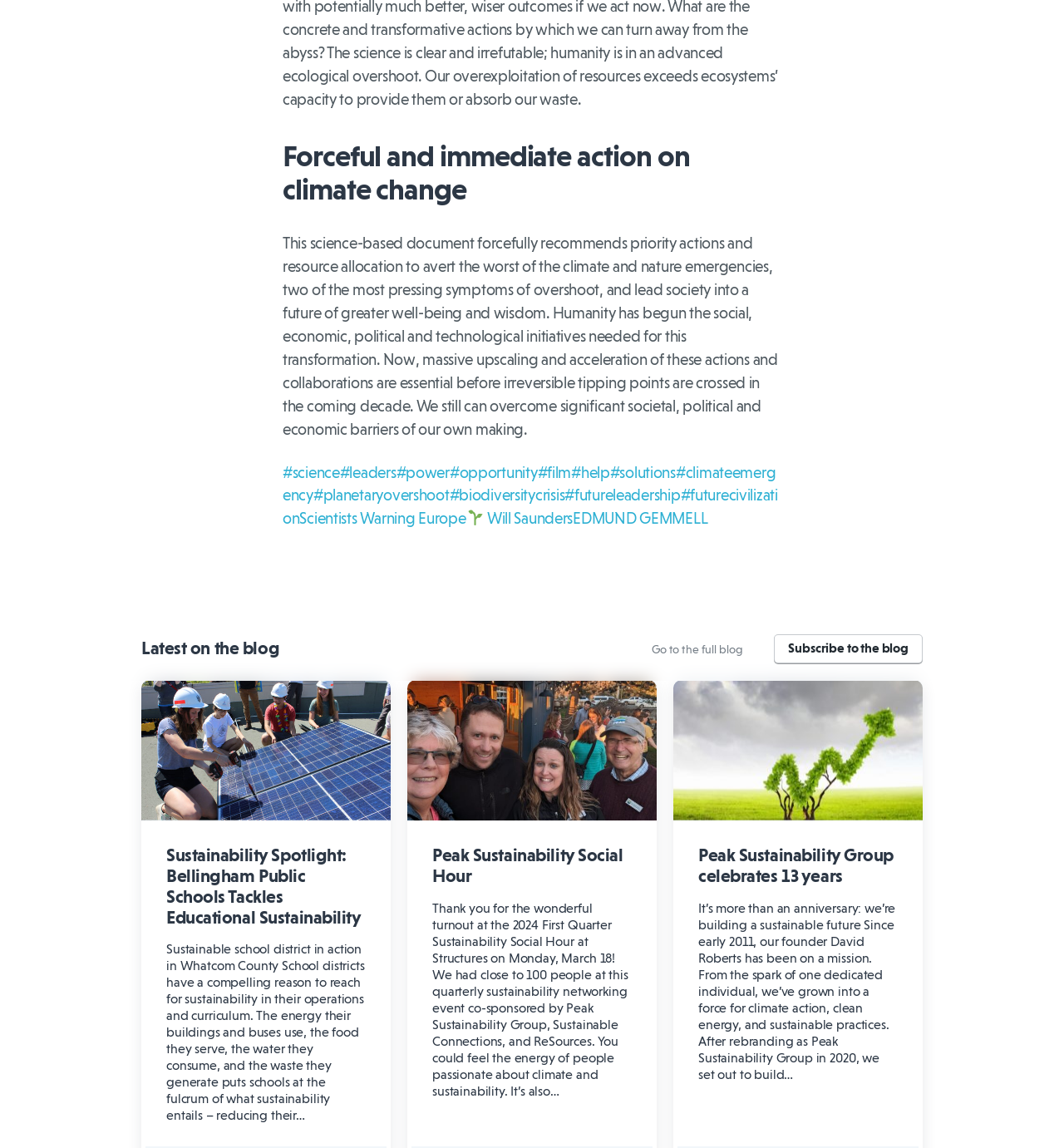Determine the bounding box coordinates in the format (top-left x, top-left y, bottom-right x, bottom-right y). Ensure all values are floating point numbers between 0 and 1. Identify the bounding box of the UI element described by: Latest on the blog

[0.133, 0.556, 0.435, 0.574]